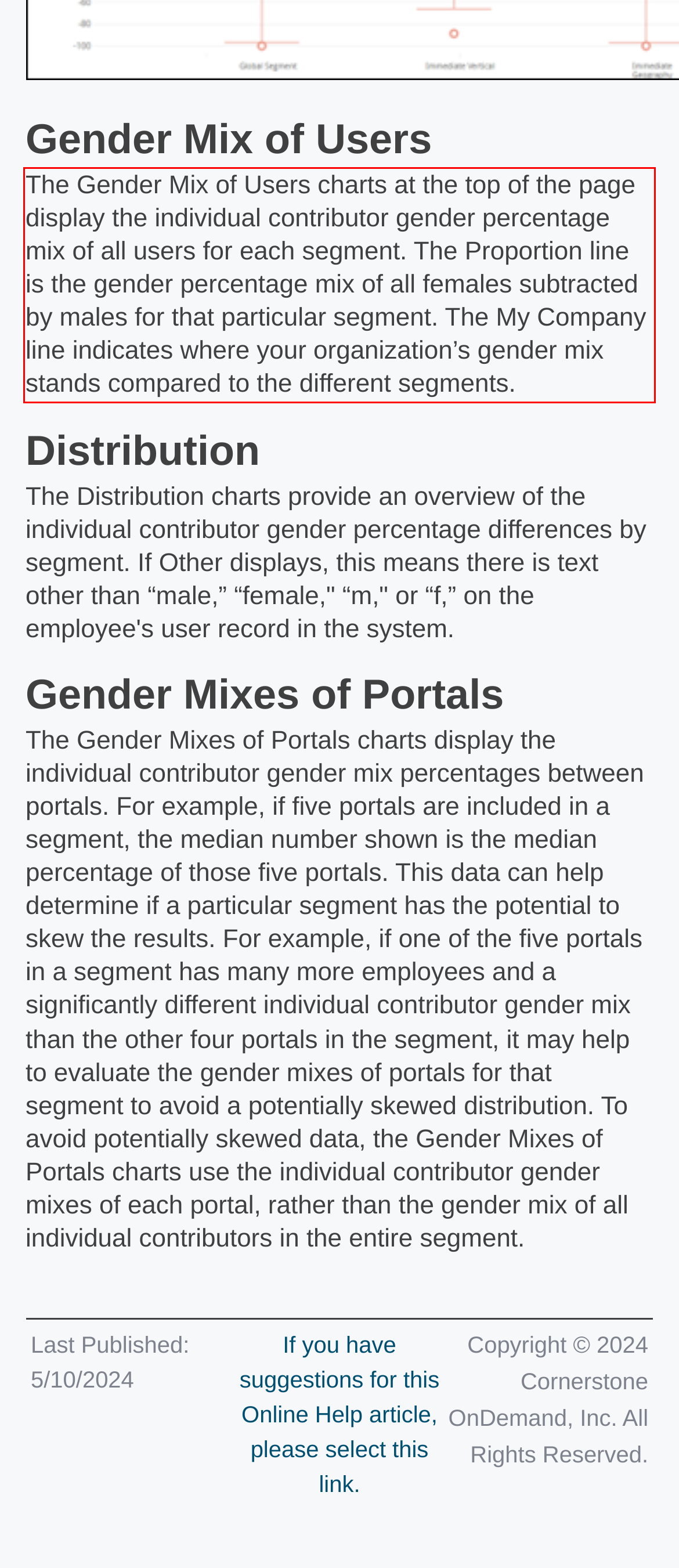Please identify and extract the text content from the UI element encased in a red bounding box on the provided webpage screenshot.

The Gender Mix of Users charts at the top of the page display the individual contributor gender percentage mix of all users for each segment. The Proportion line is the gender percentage mix of all females subtracted by males for that particular segment. The My Company line indicates where your organization’s gender mix stands compared to the different segments.